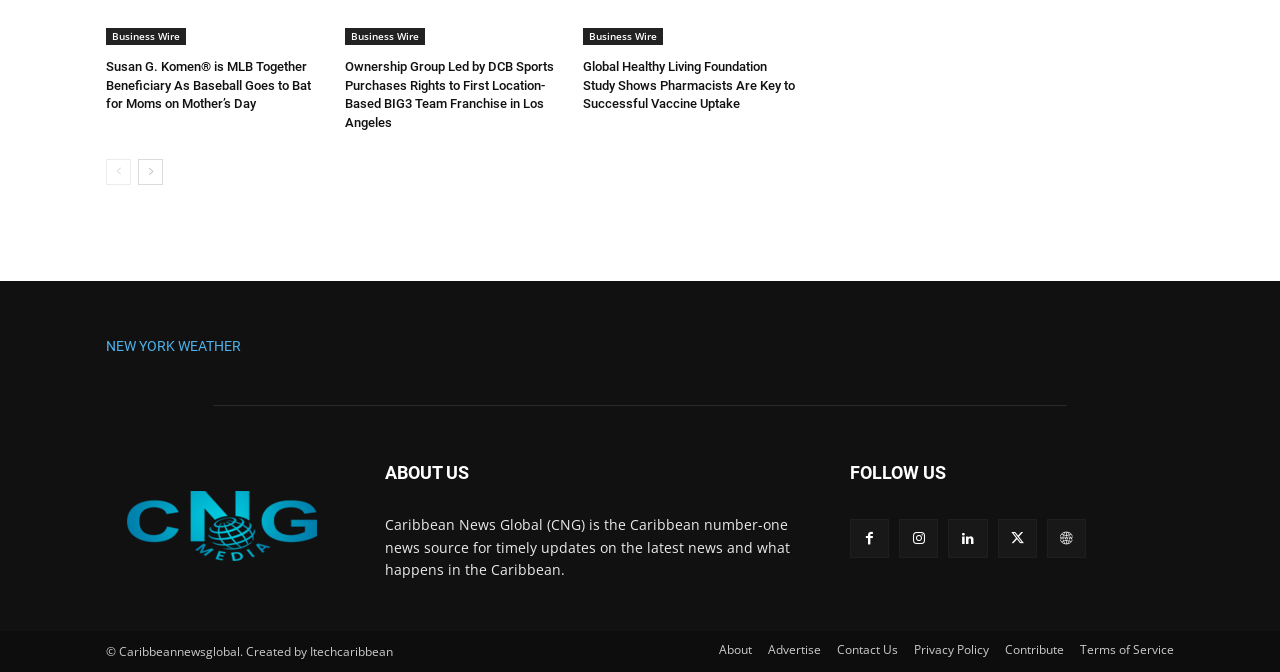Please indicate the bounding box coordinates for the clickable area to complete the following task: "Click on the 'Susan G. Komen® is MLB Together Beneficiary As Baseball Goes to Bat for Moms on Mother’s Day' news link". The coordinates should be specified as four float numbers between 0 and 1, i.e., [left, top, right, bottom].

[0.083, 0.087, 0.243, 0.164]